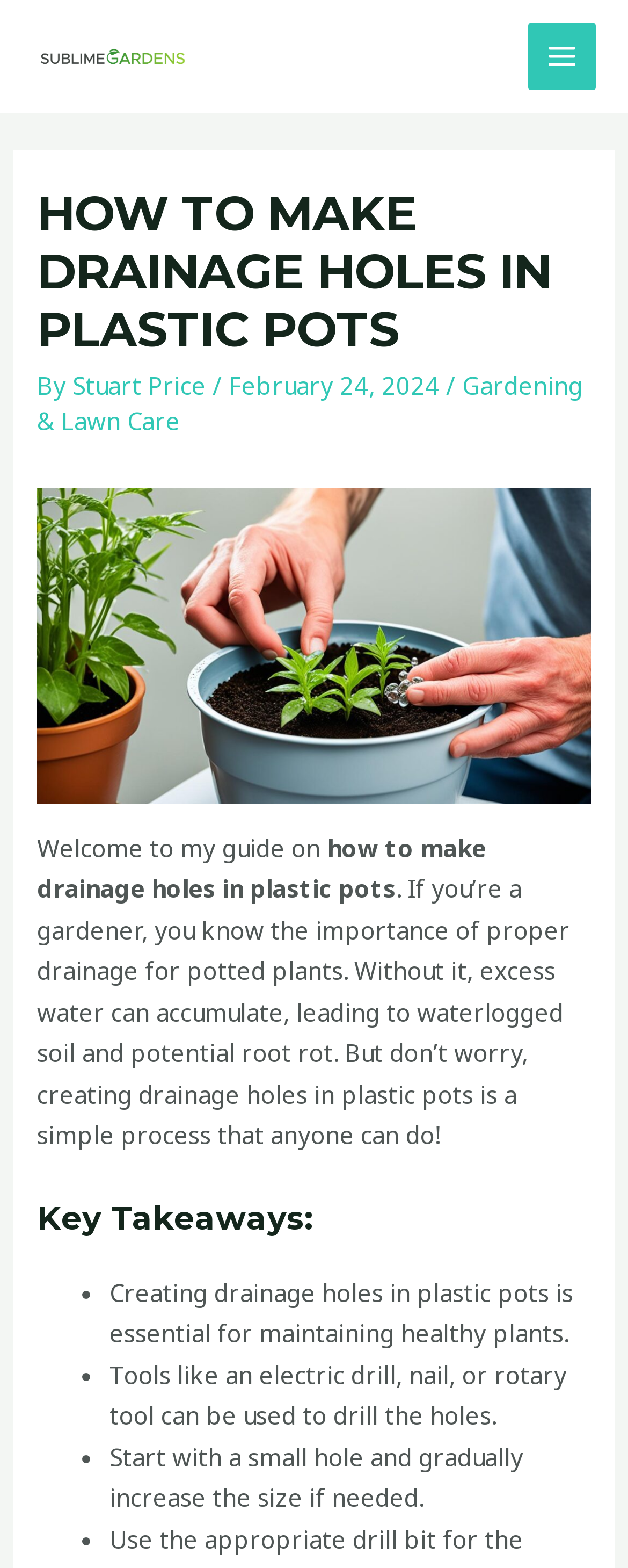What is the purpose of creating drainage holes in plastic pots?
Look at the image and respond with a single word or a short phrase.

Prevent waterlogged soil and root rot